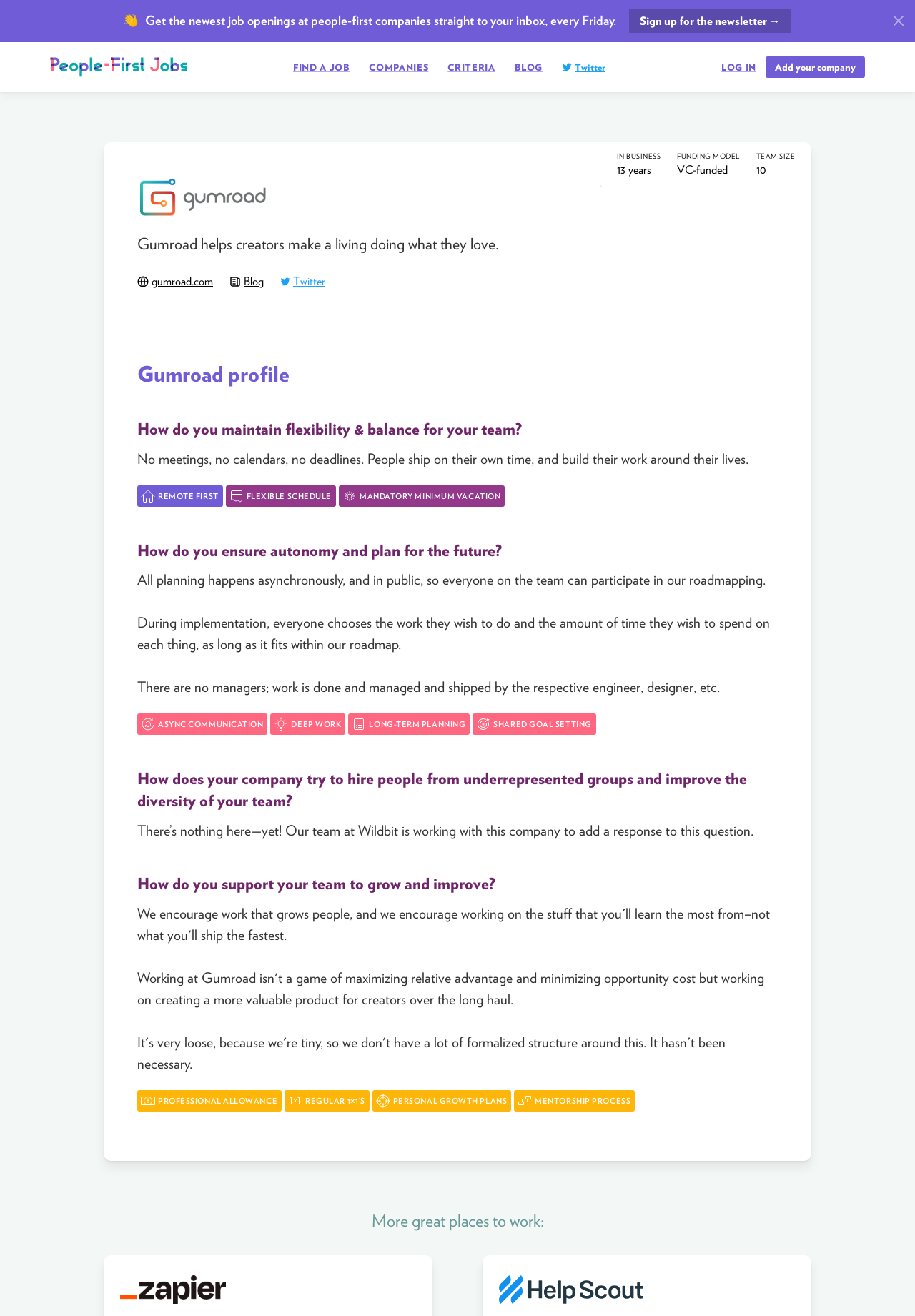Please identify the bounding box coordinates of the element that needs to be clicked to execute the following command: "Sign up for the newsletter". Provide the bounding box using four float numbers between 0 and 1, formatted as [left, top, right, bottom].

[0.686, 0.006, 0.866, 0.026]